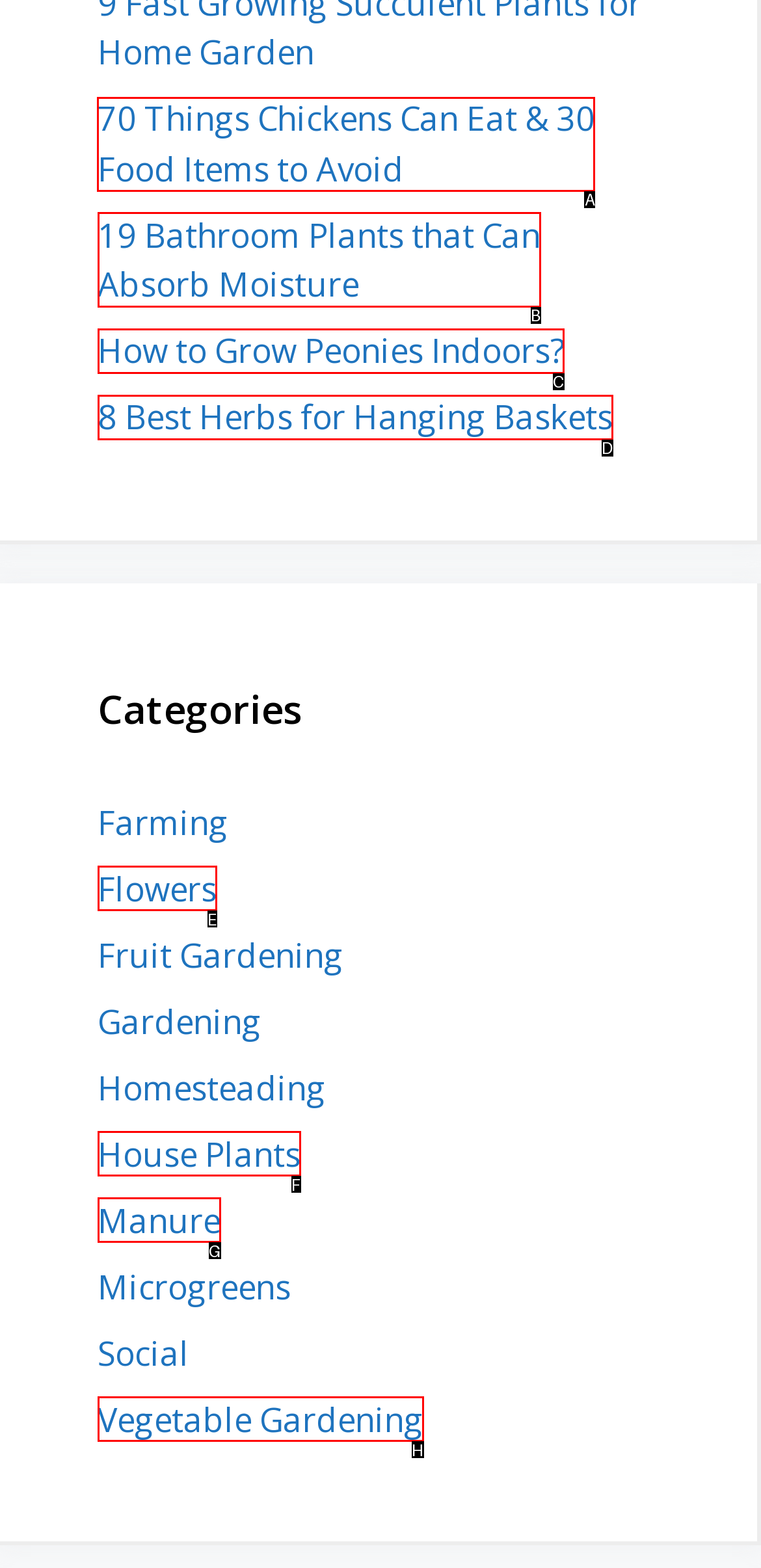Identify the correct UI element to click for the following task: click the link to learn about things chickens can eat Choose the option's letter based on the given choices.

A